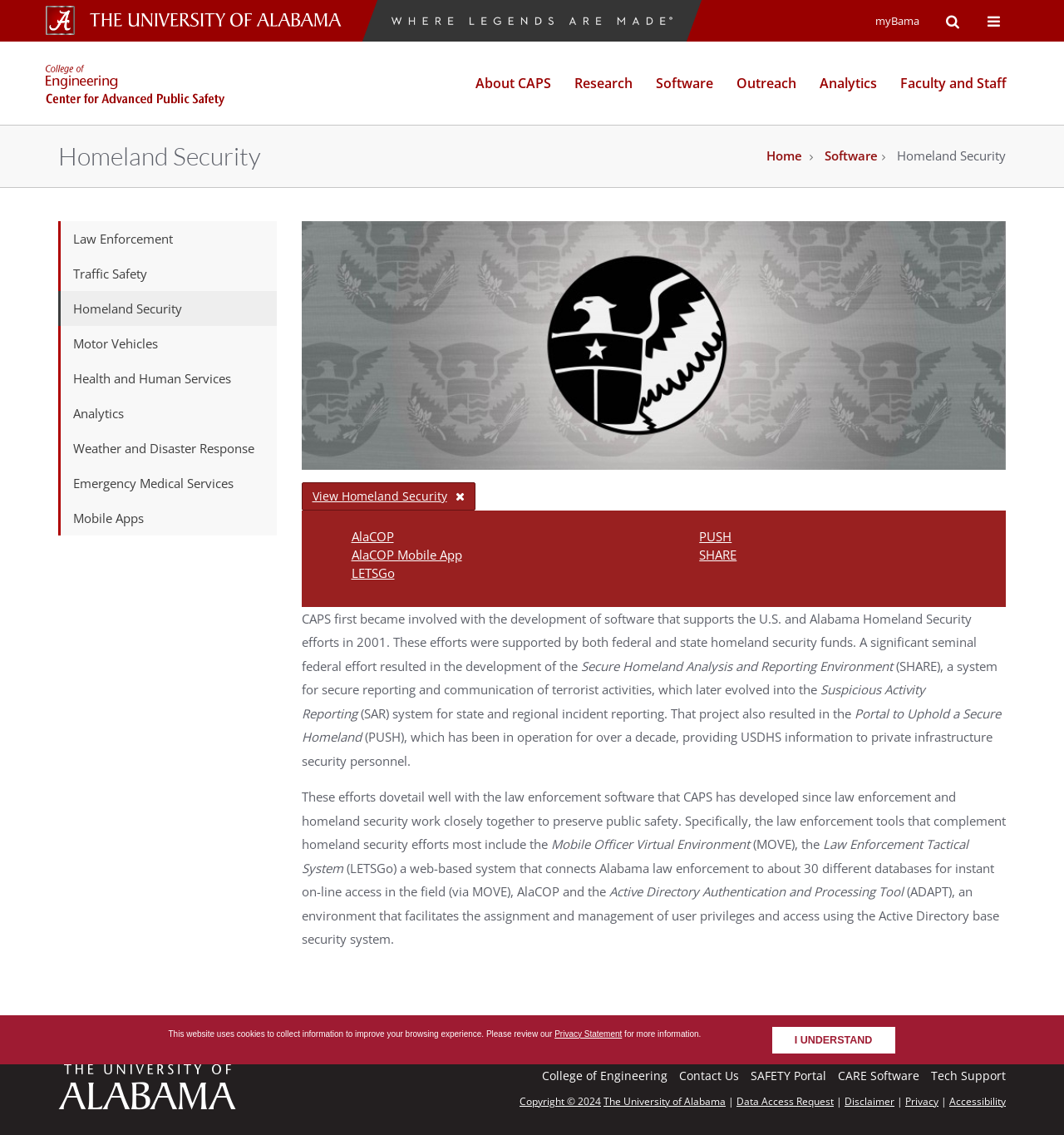Identify the bounding box coordinates for the element that needs to be clicked to fulfill this instruction: "View the 'Homeland Security' article". Provide the coordinates in the format of four float numbers between 0 and 1: [left, top, right, bottom].

[0.283, 0.195, 0.945, 0.838]